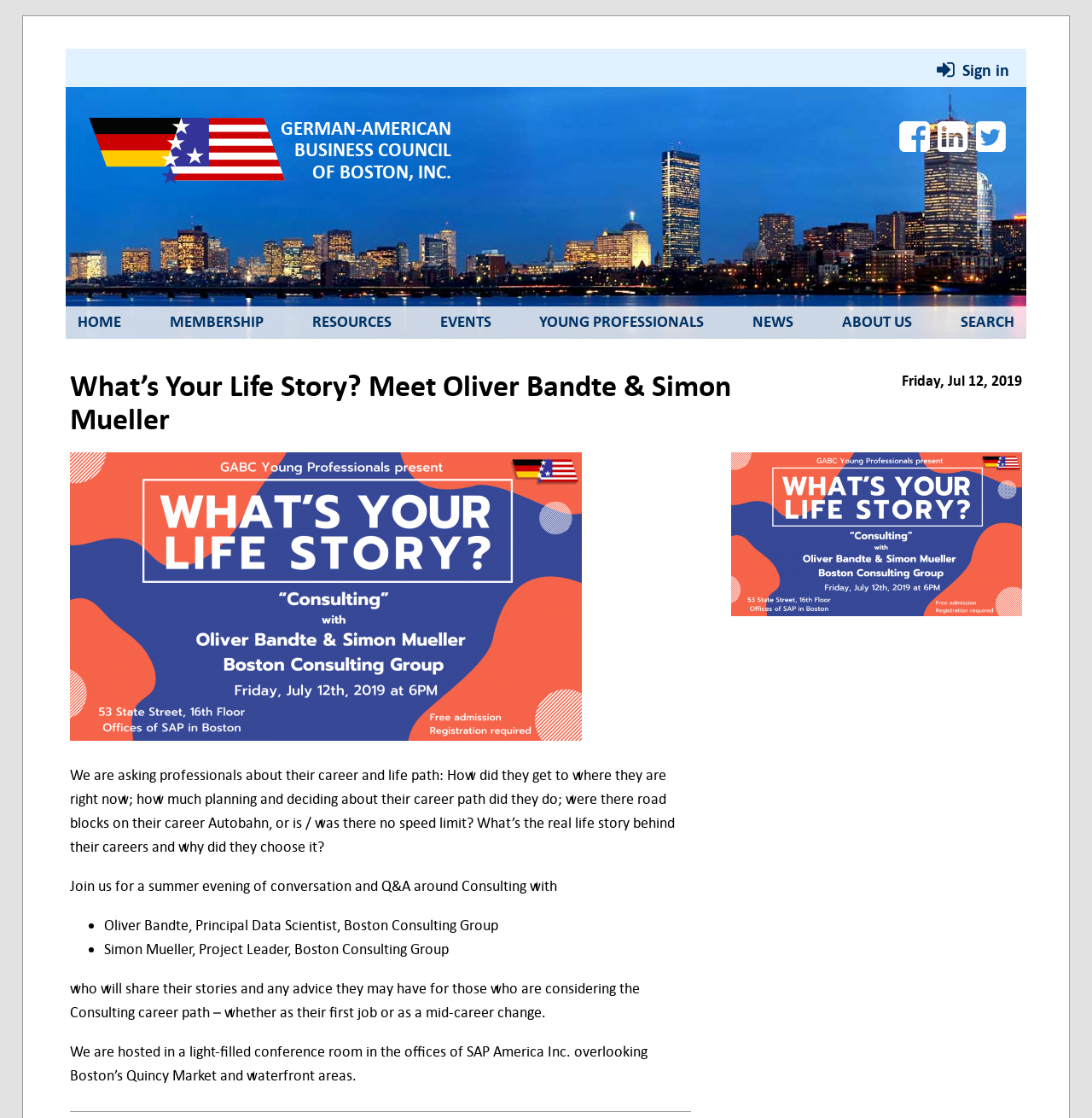Identify the bounding box coordinates for the UI element that matches this description: "Events".

[0.395, 0.274, 0.457, 0.303]